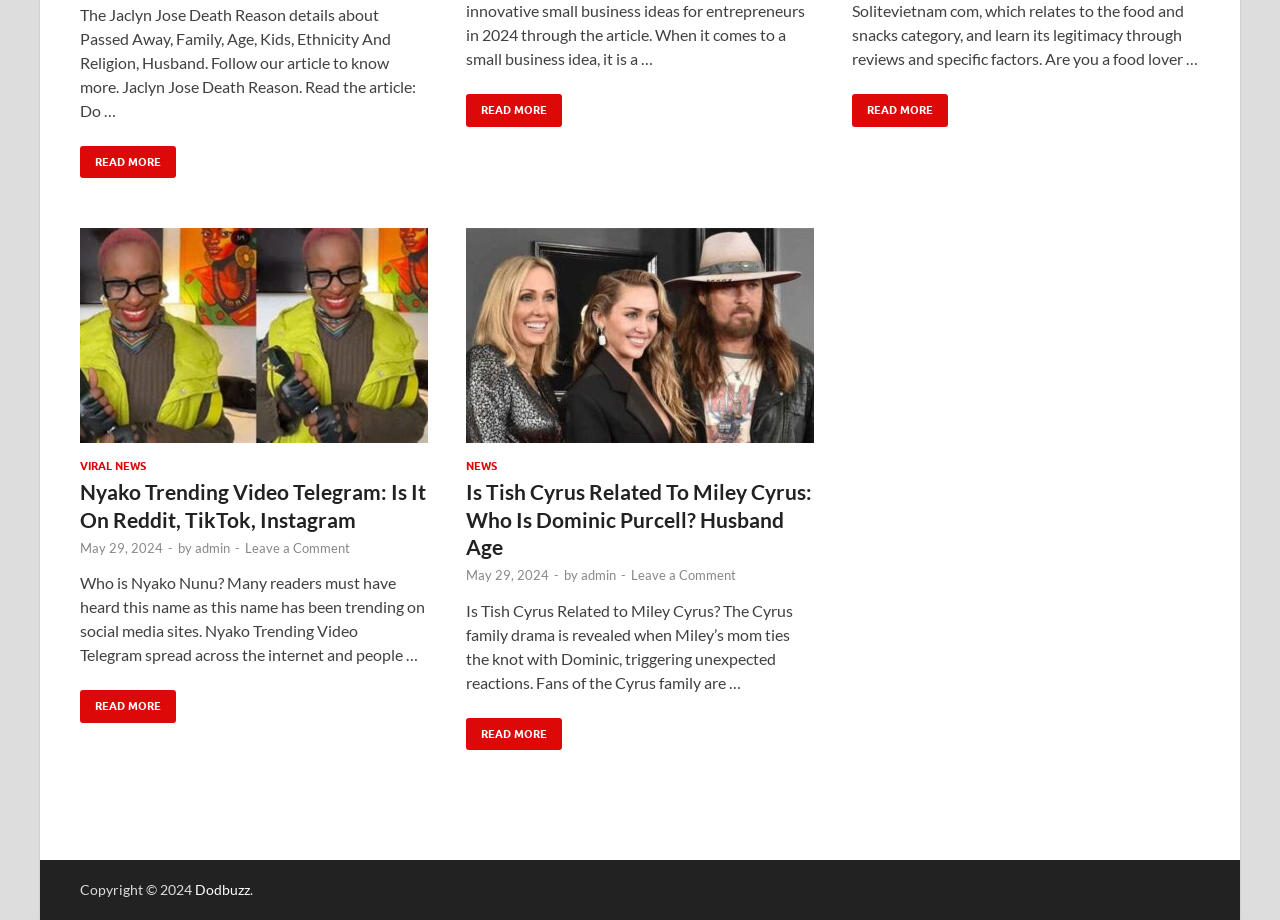Given the description of a UI element: "Leave a Comment", identify the bounding box coordinates of the matching element in the webpage screenshot.

[0.191, 0.587, 0.273, 0.604]